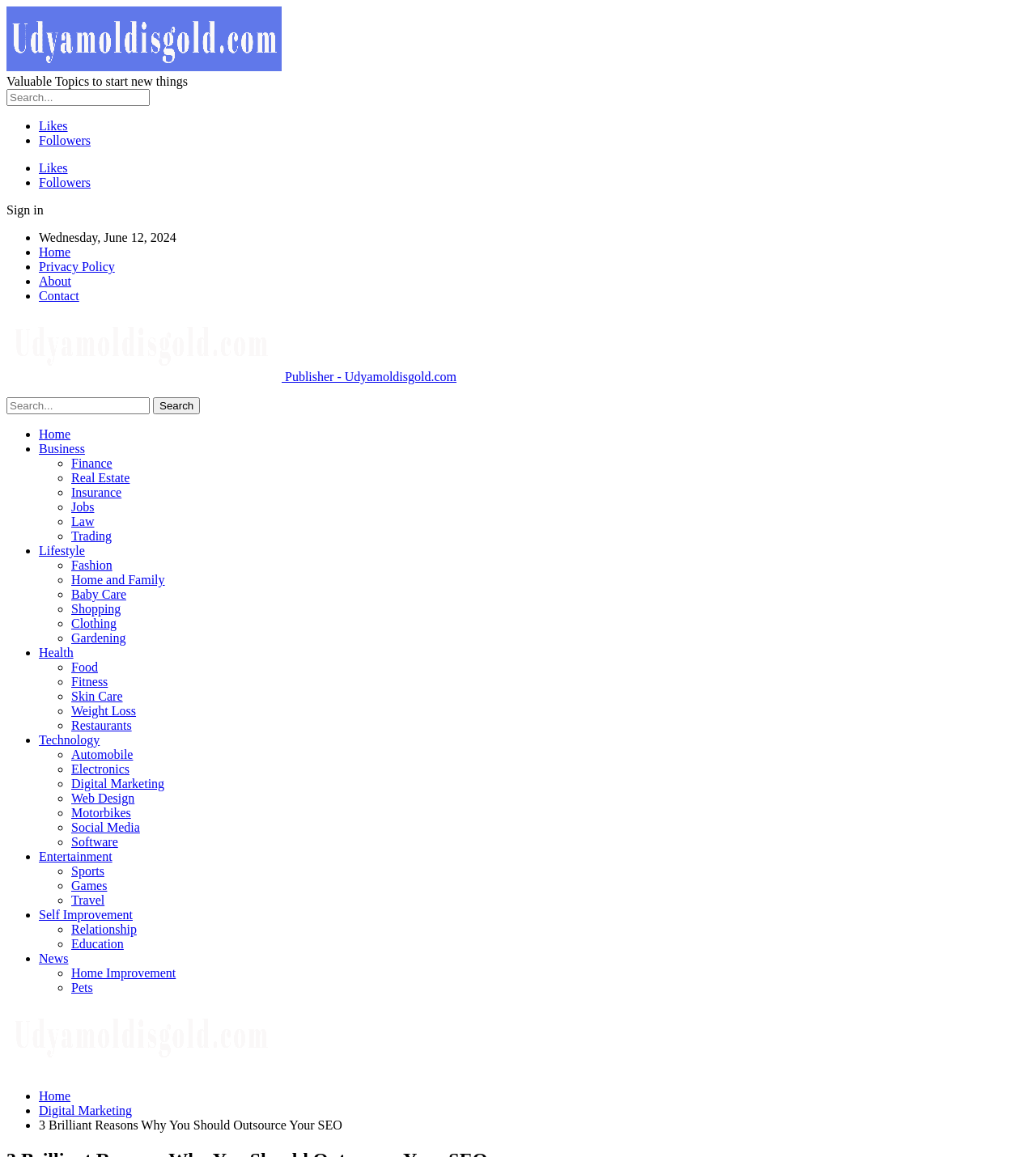Answer the following in one word or a short phrase: 
What is the last category listed under 'Lifestyle'?

Gardening